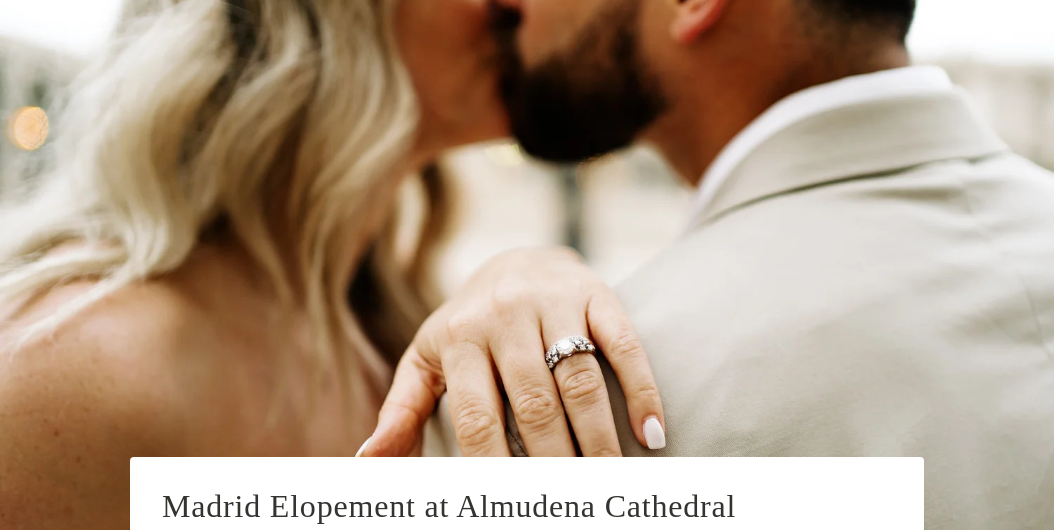What is the woman's hand showcasing?
Carefully analyze the image and provide a thorough answer to the question.

The caption highlights the woman's hand as prominently featured, and it is showcasing a beautiful engagement ring that adds a touch of romance to the scene.